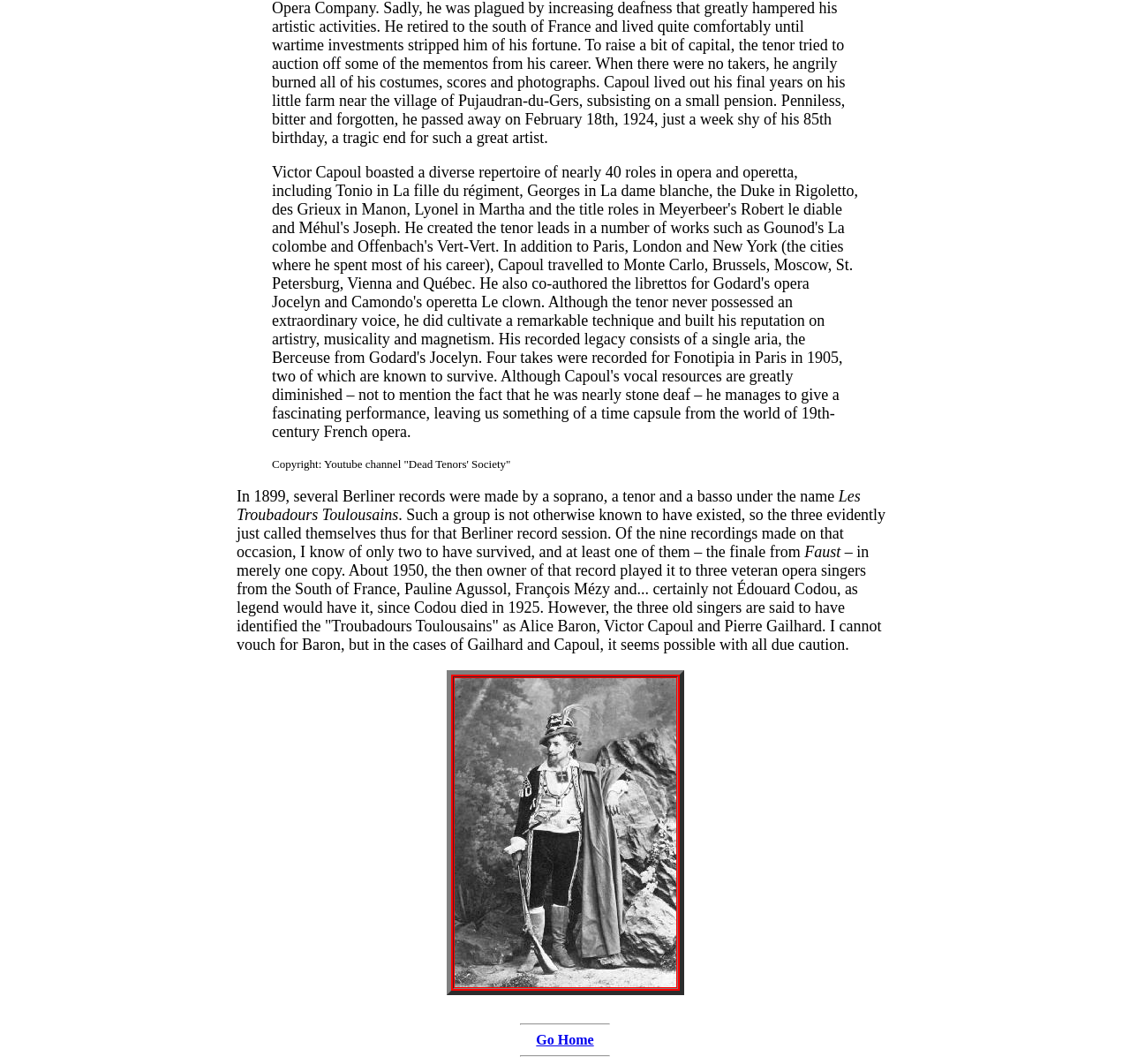What is the direction of the separator at the bottom of the webpage?
Based on the screenshot, respond with a single word or phrase.

horizontal